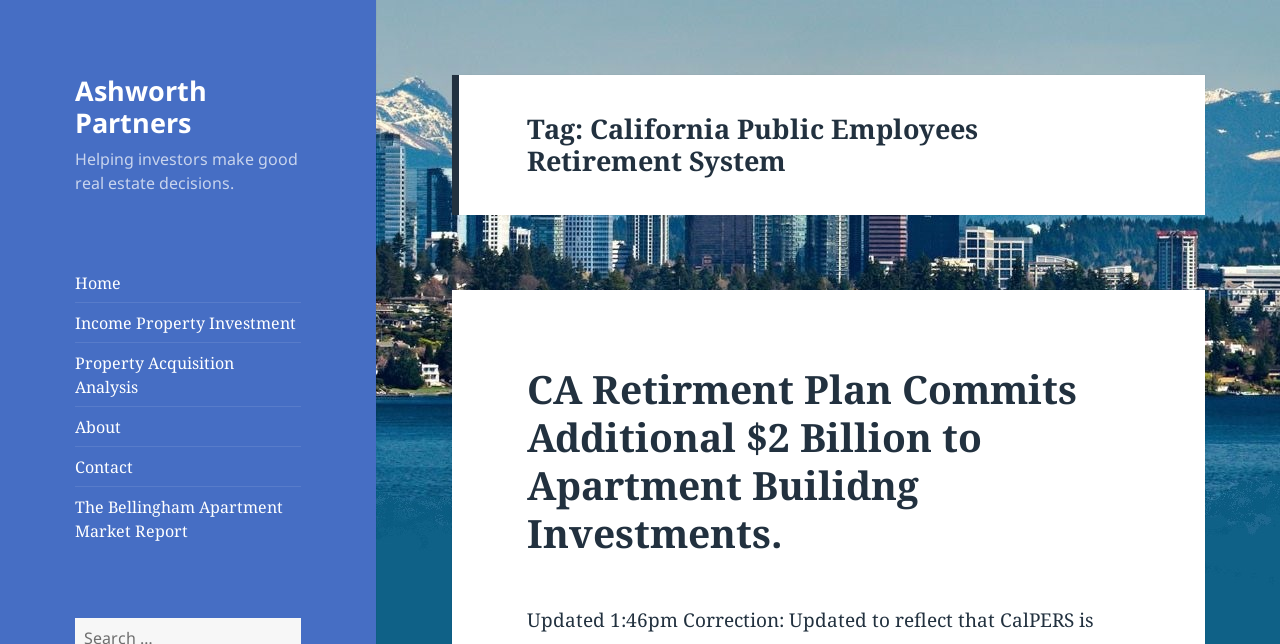Using the webpage screenshot and the element description The Bellingham Apartment Market Report, determine the bounding box coordinates. Specify the coordinates in the format (top-left x, top-left y, bottom-right x, bottom-right y) with values ranging from 0 to 1.

[0.059, 0.77, 0.221, 0.841]